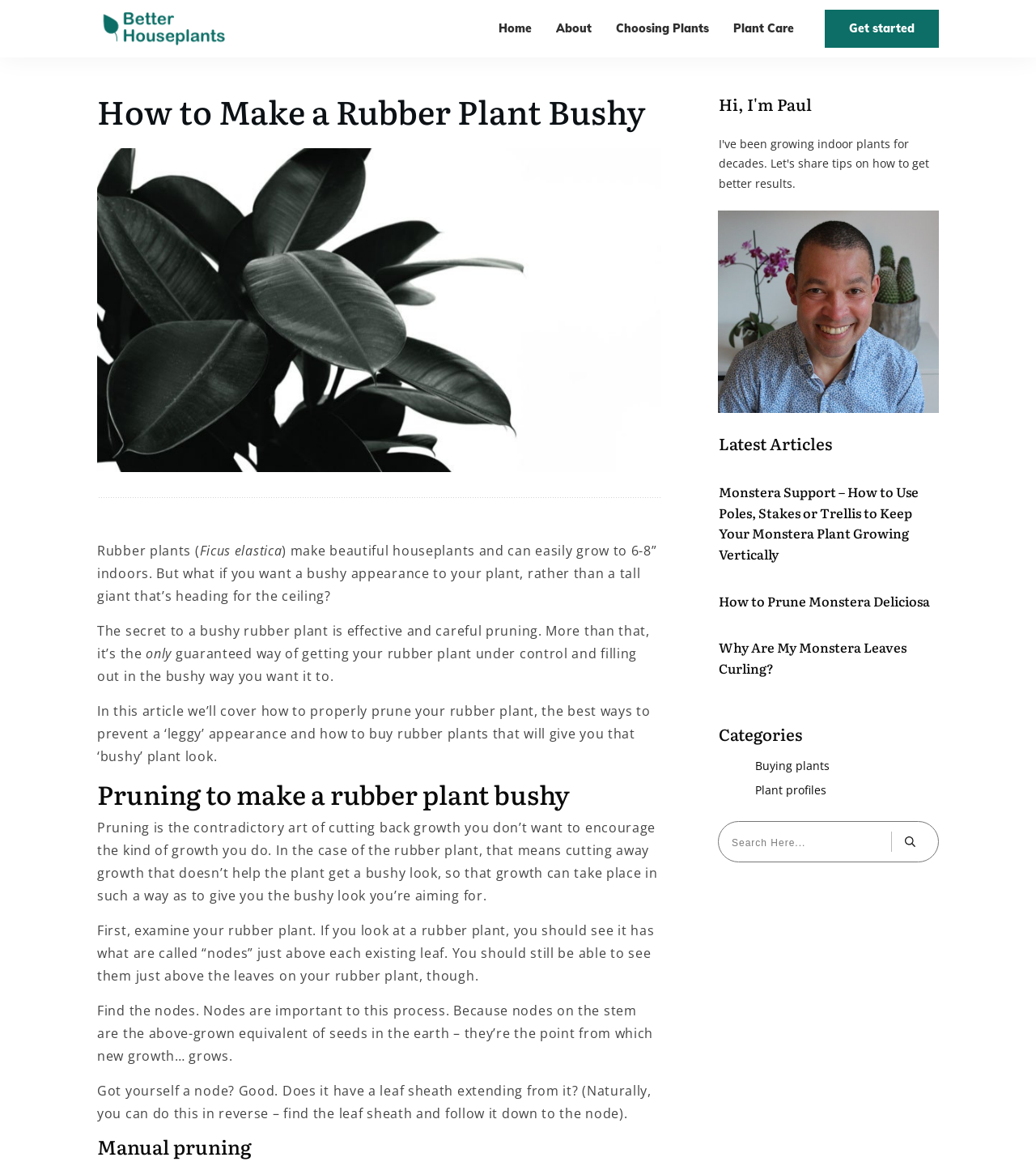What is the purpose of nodes on a rubber plant?
Provide a detailed and well-explained answer to the question.

Nodes on the stem of a rubber plant are the point from which new growth grows, and finding them is important for pruning to make the plant bushy.